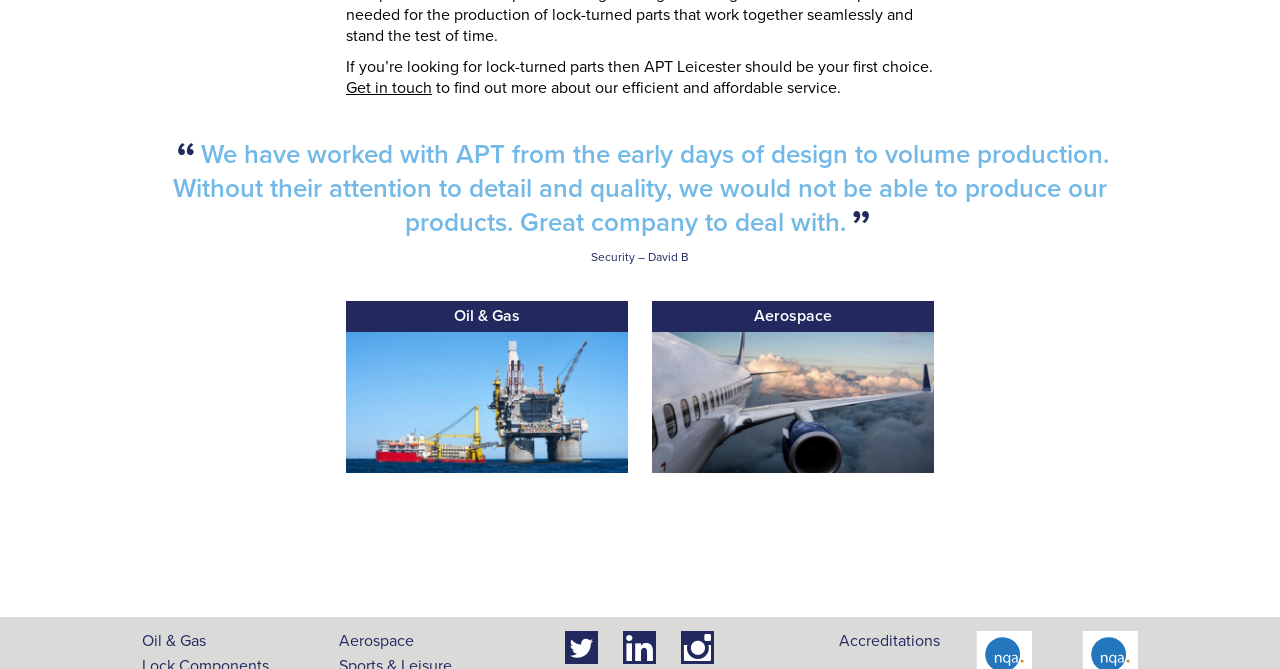Please locate the bounding box coordinates of the element's region that needs to be clicked to follow the instruction: "Click on 'Get in touch'". The bounding box coordinates should be provided as four float numbers between 0 and 1, i.e., [left, top, right, bottom].

[0.27, 0.116, 0.338, 0.146]